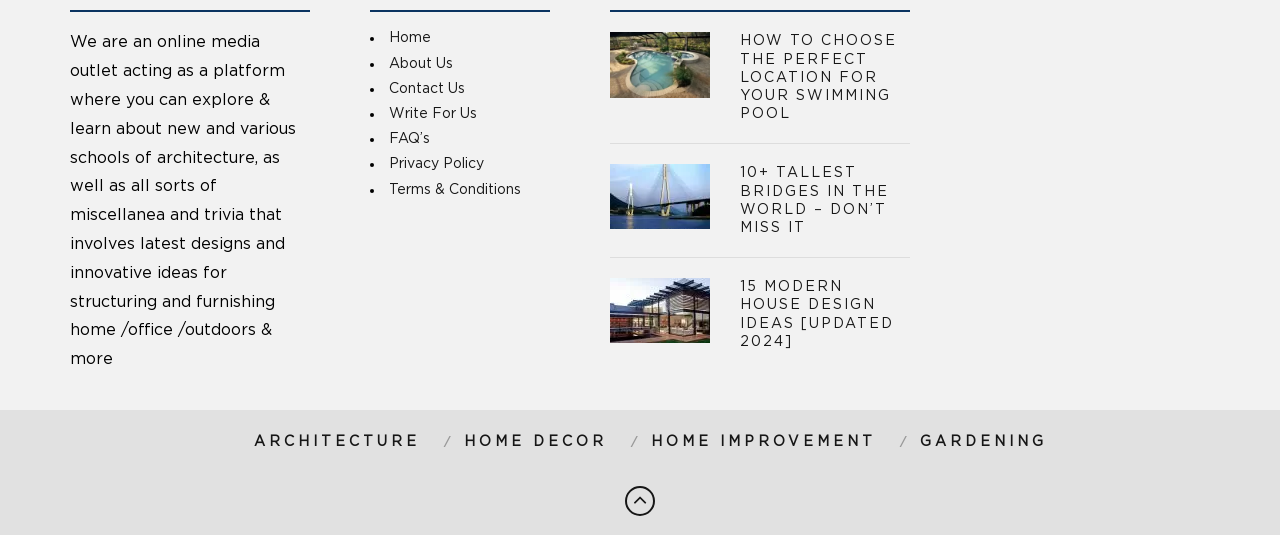Find and provide the bounding box coordinates for the UI element described with: "parent_node: Email name="contact[email]" placeholder="Email"".

None